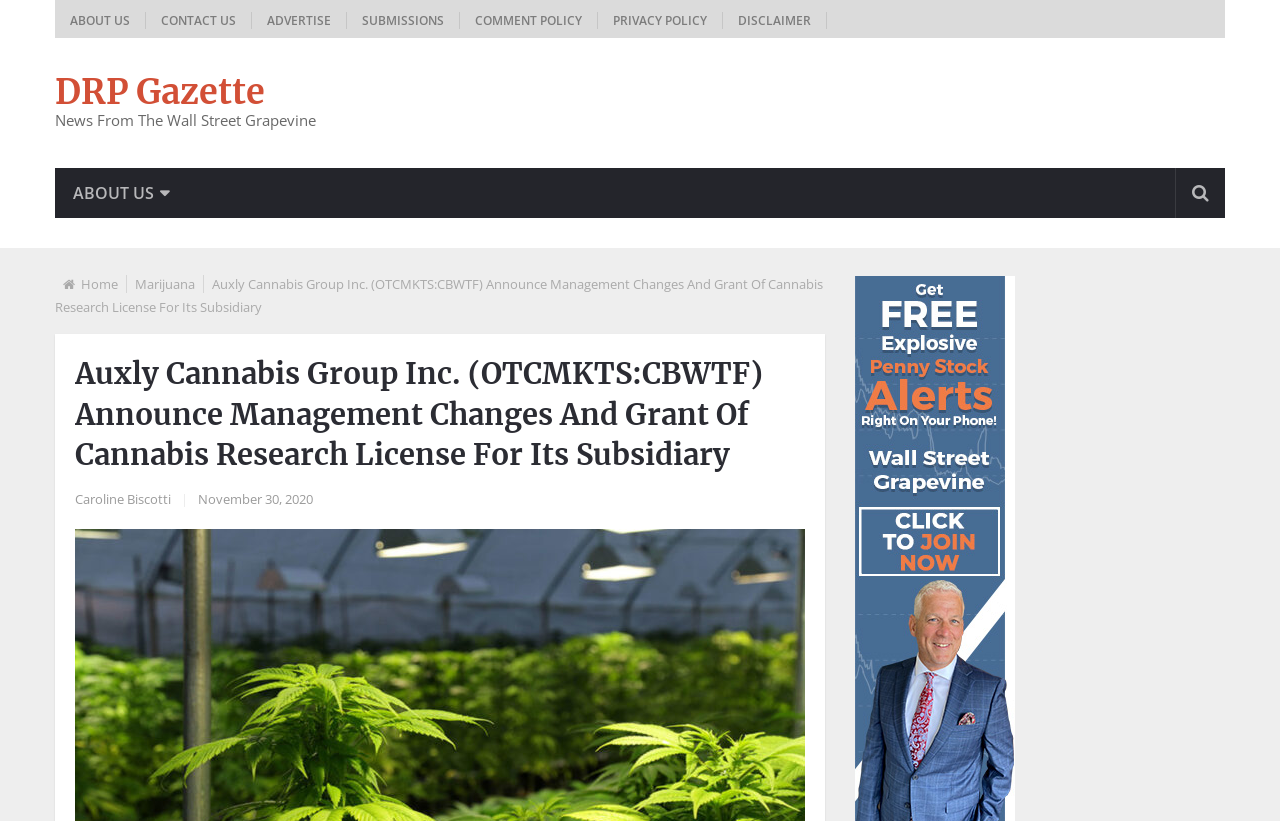Given the element description: "Submissions", predict the bounding box coordinates of the UI element it refers to, using four float numbers between 0 and 1, i.e., [left, top, right, bottom].

[0.271, 0.015, 0.359, 0.035]